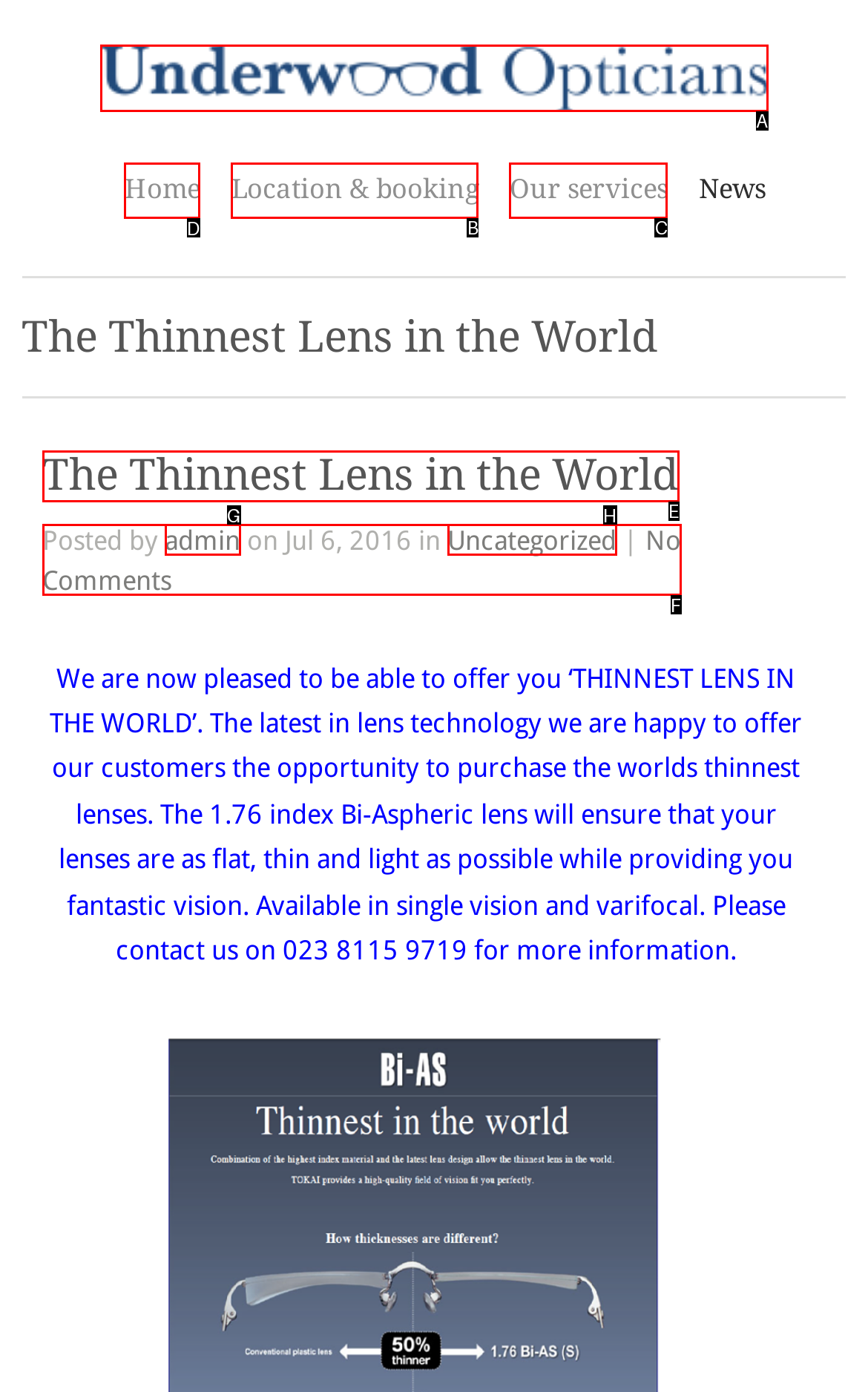Tell me the correct option to click for this task: contact Hermistonparts Store
Write down the option's letter from the given choices.

None